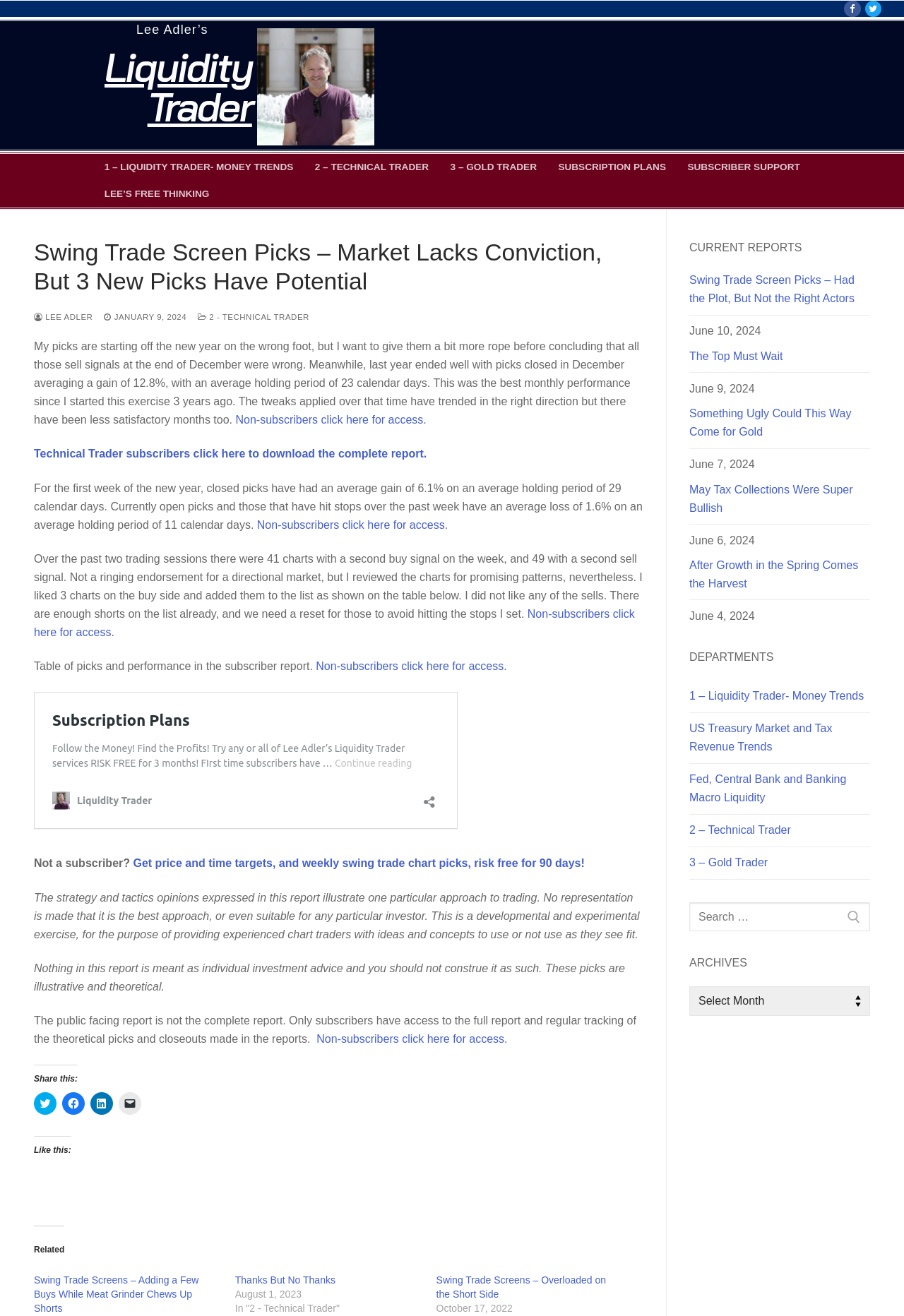Using the format (top-left x, top-left y, bottom-right x, bottom-right y), and given the element description, identify the bounding box coordinates within the screenshot: Lee’s Free Thinking

[0.105, 0.137, 0.242, 0.157]